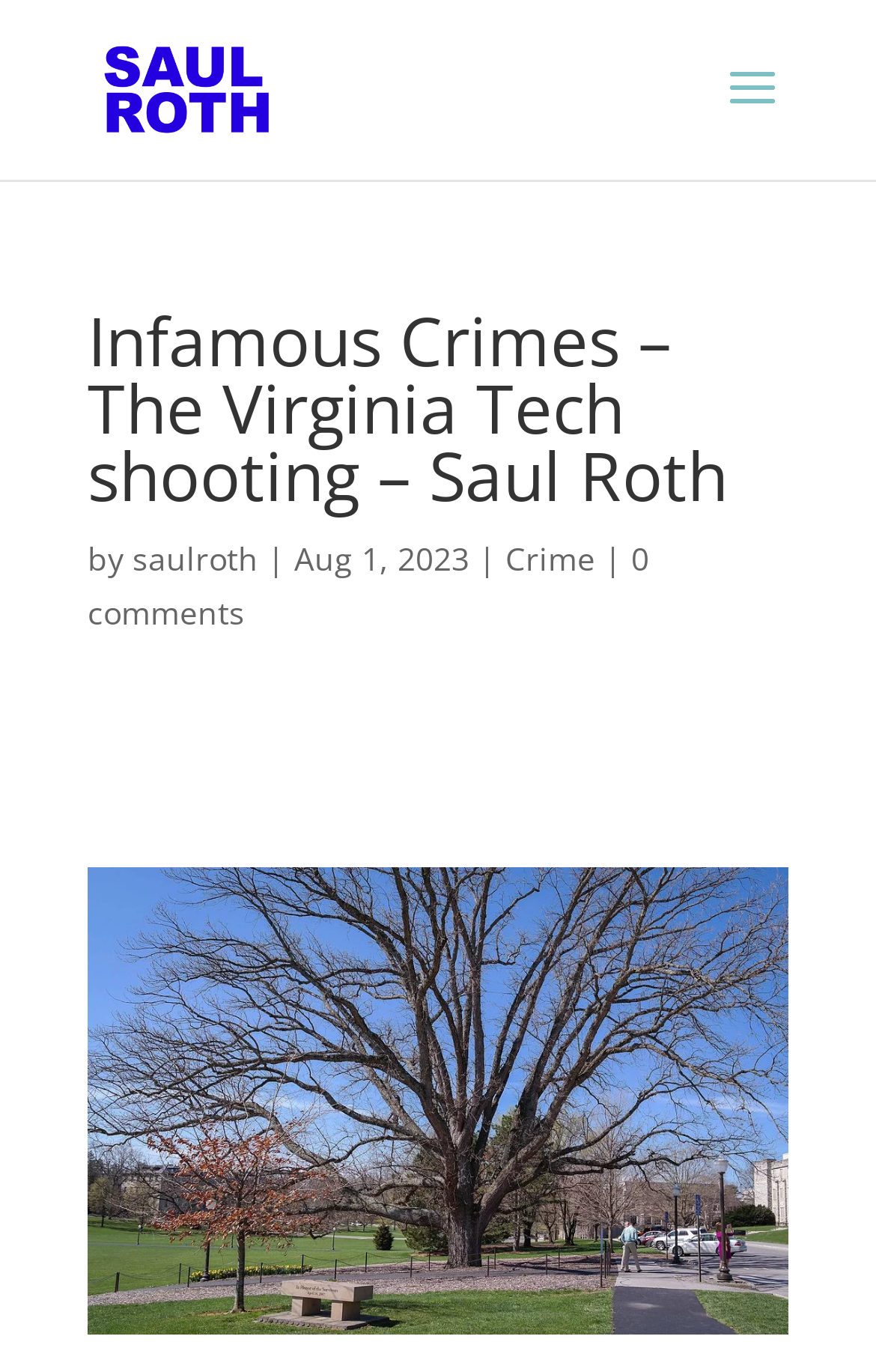Extract the bounding box coordinates of the UI element described by: "0 comments". The coordinates should include four float numbers ranging from 0 to 1, e.g., [left, top, right, bottom].

[0.1, 0.391, 0.741, 0.461]